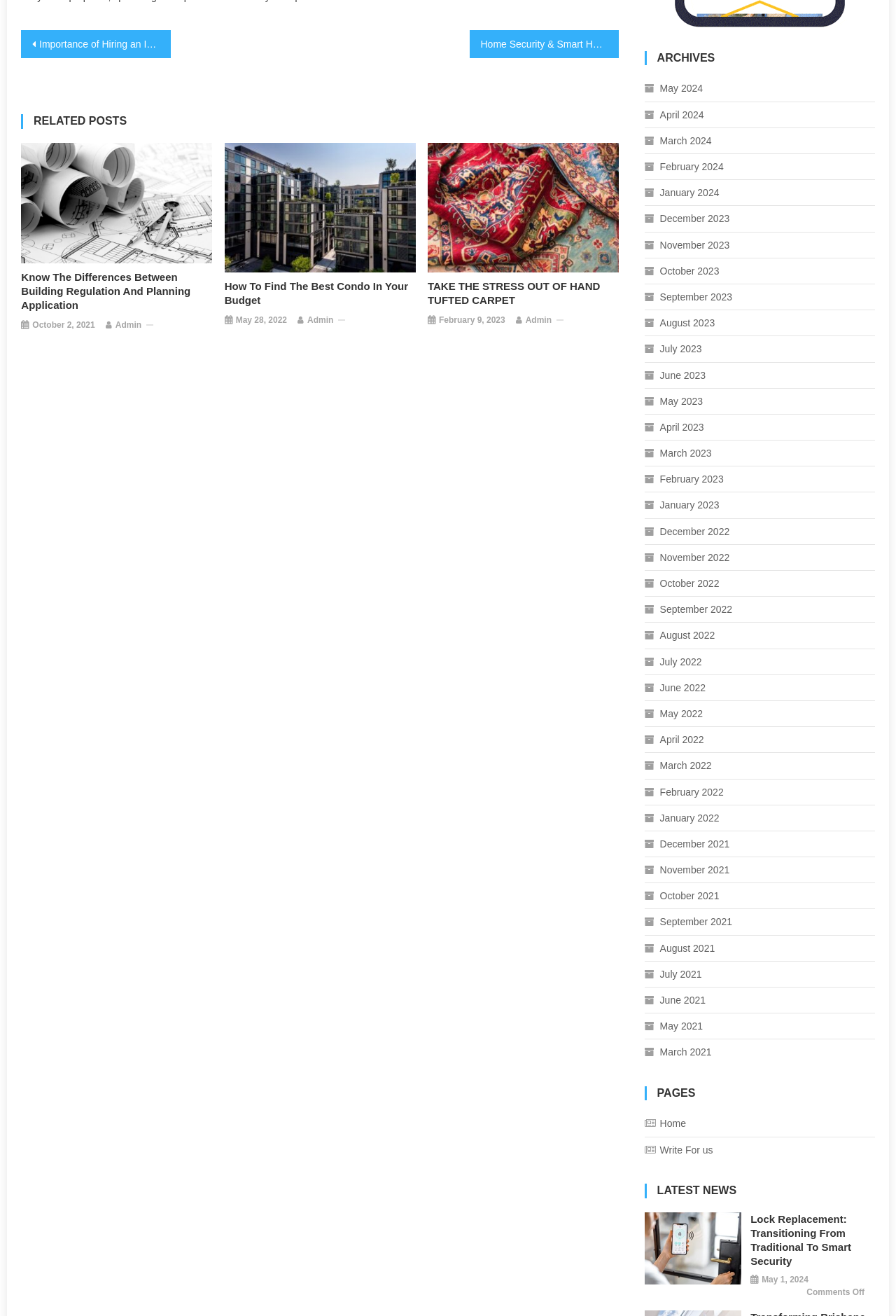What is the date of the post 'Know The Differences Between Building Regulation And Planning Application'?
Please use the image to deliver a detailed and complete answer.

The webpage shows the post 'Know The Differences Between Building Regulation And Planning Application' with a date 'October 2, 2021' next to it, indicating the date of the post.